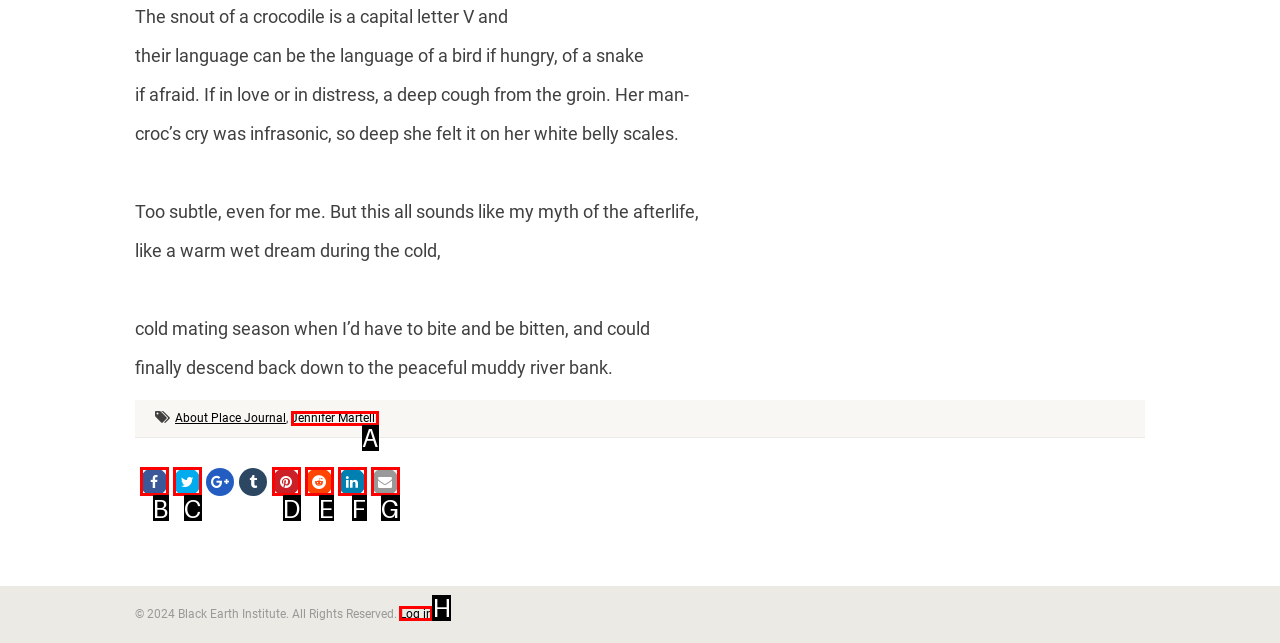Given the task: Log in, indicate which boxed UI element should be clicked. Provide your answer using the letter associated with the correct choice.

H